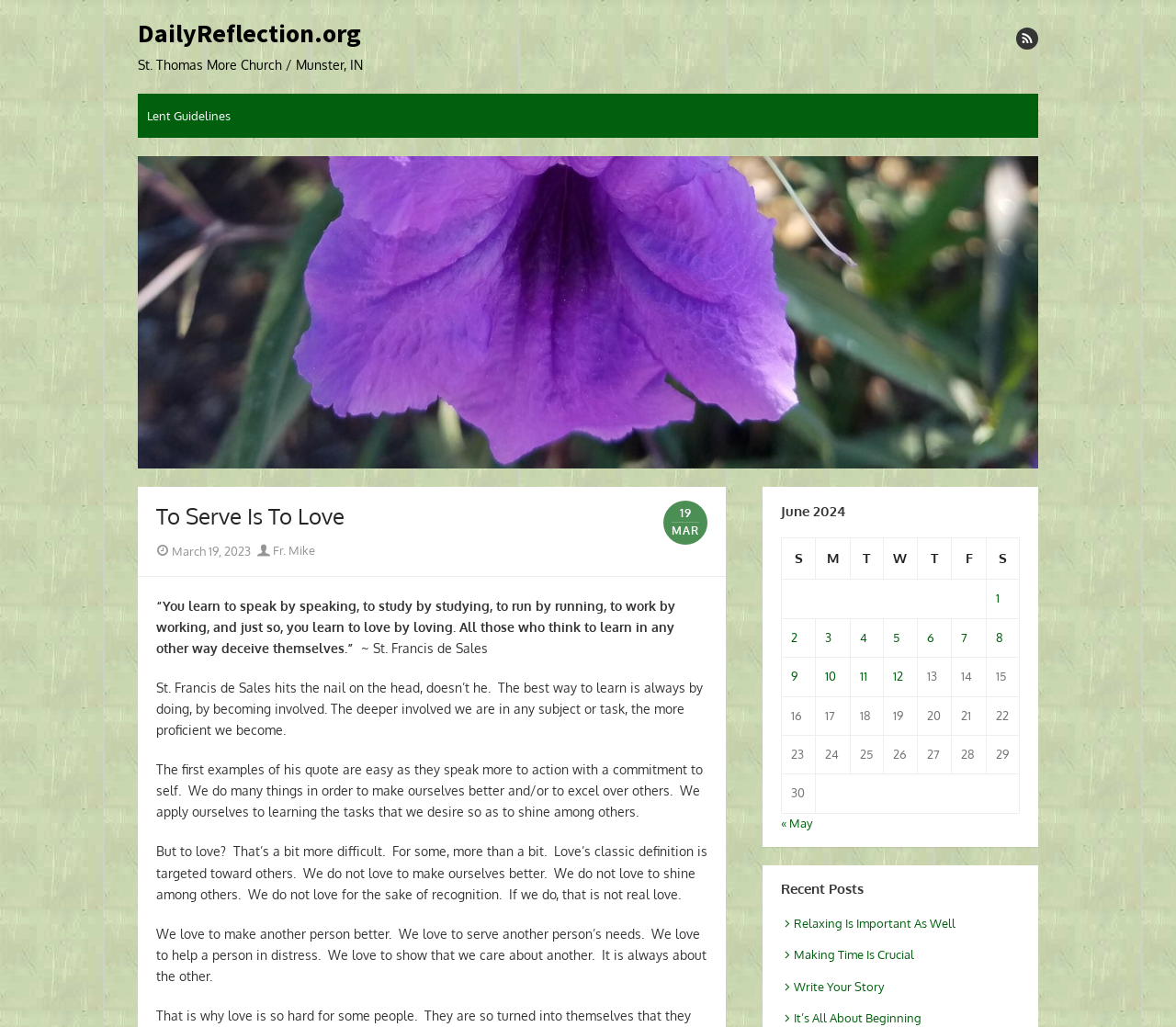Locate the bounding box coordinates of the element you need to click to accomplish the task described by this instruction: "Read the quote by St. Francis de Sales".

[0.301, 0.623, 0.415, 0.638]